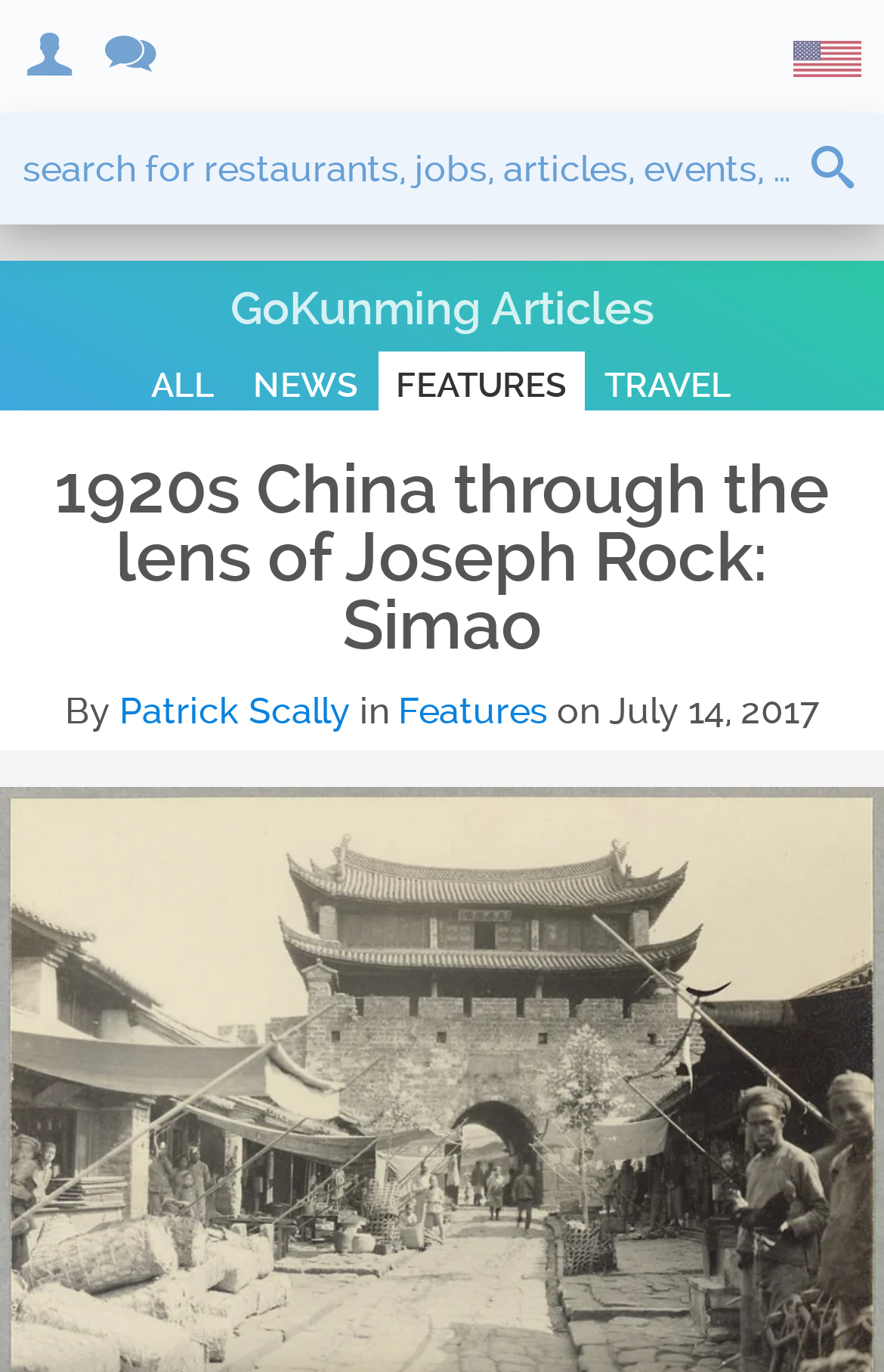Identify the bounding box for the described UI element: "GoKunming Articles".

[0.26, 0.204, 0.74, 0.244]